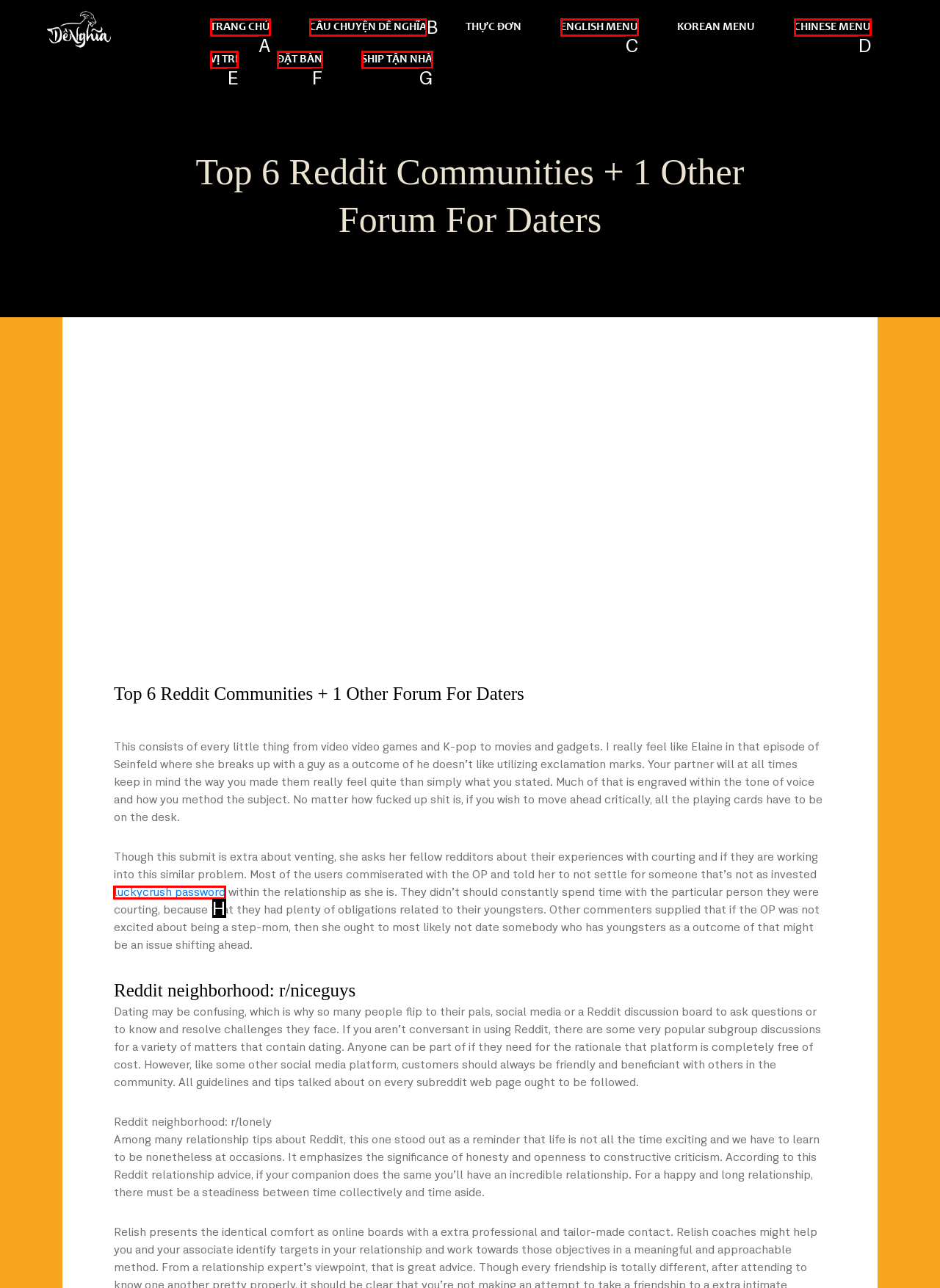To complete the task: Click the luckycrush password link, select the appropriate UI element to click. Respond with the letter of the correct option from the given choices.

H